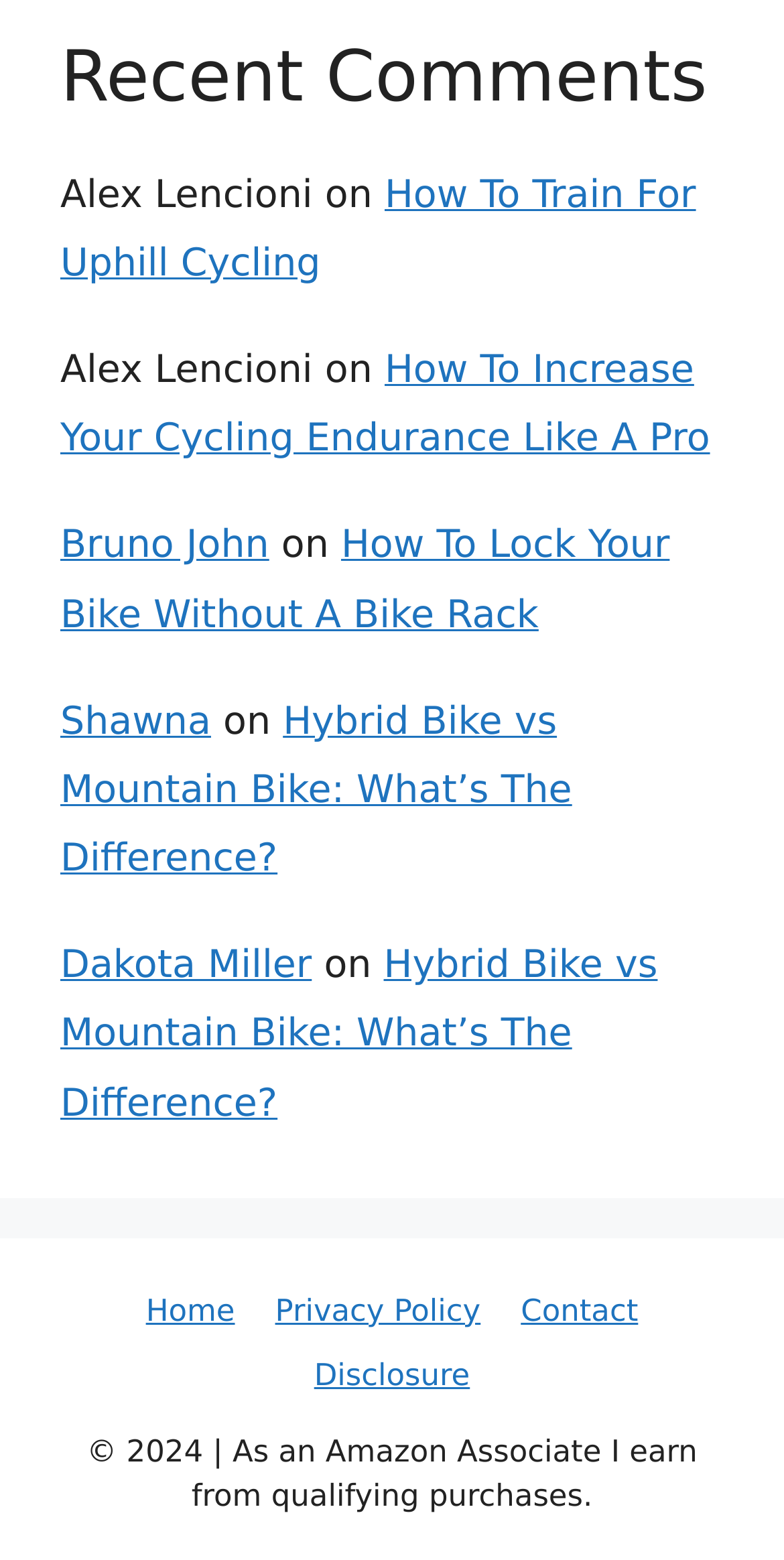What is the topic of the first comment?
Please respond to the question with as much detail as possible.

The first comment is from Alex Lencioni and the topic is 'How To Train For Uphill Cycling', which is a link to a related article.